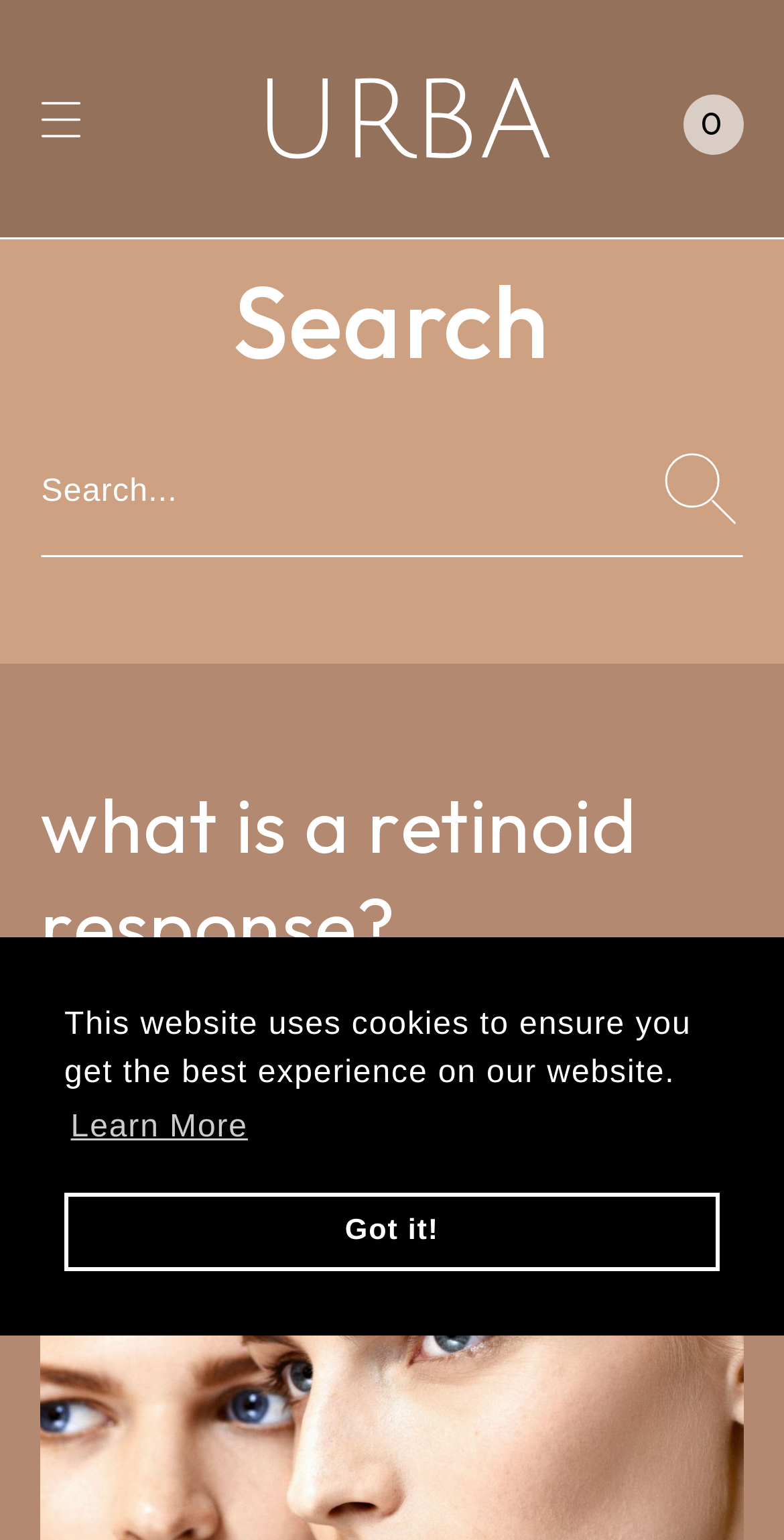Specify the bounding box coordinates (top-left x, top-left y, bottom-right x, bottom-right y) of the UI element in the screenshot that matches this description: Bag Cart 00 items

[0.871, 0.05, 0.948, 0.111]